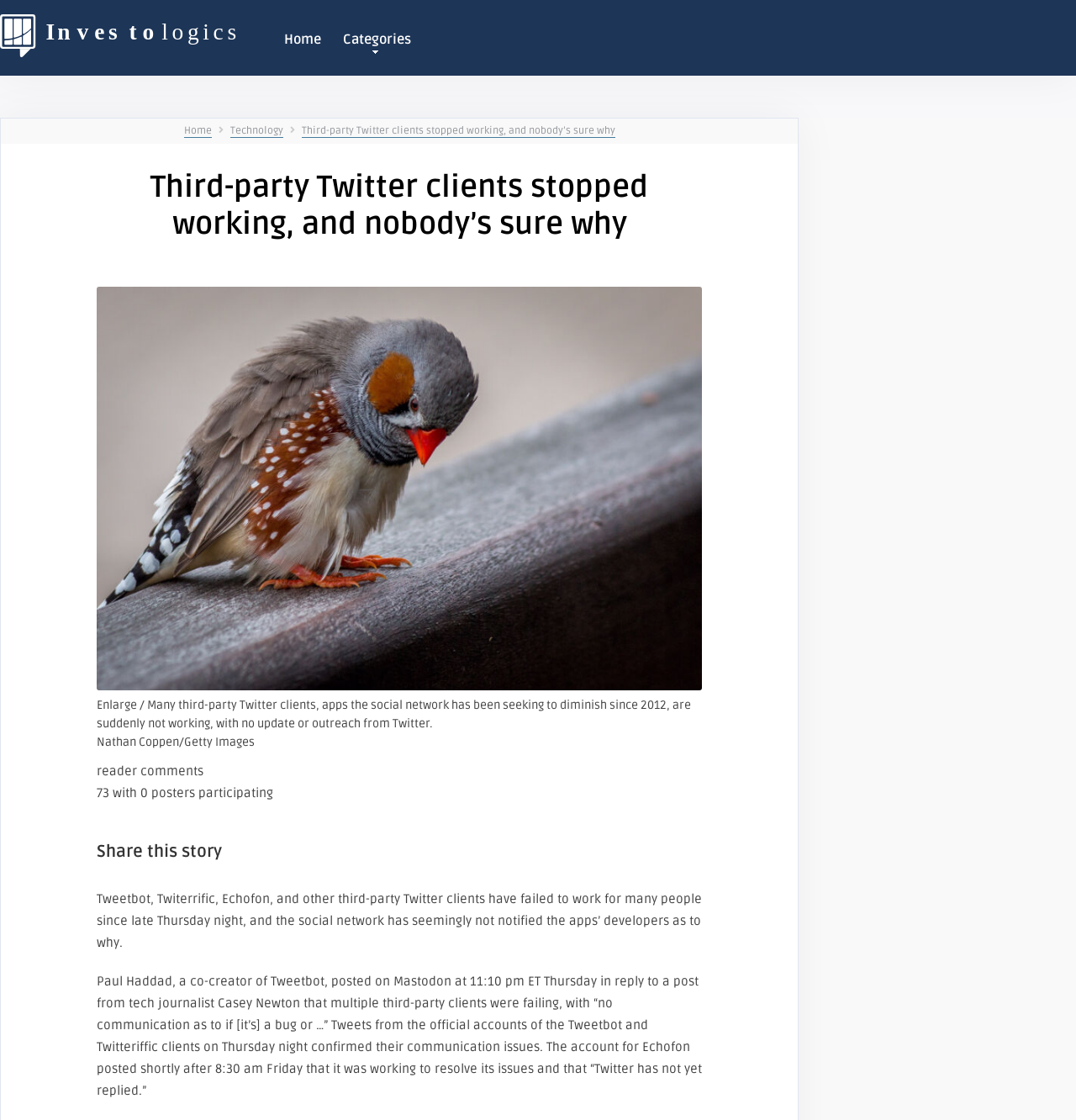What is the caption of the image?
Please give a detailed and elaborate answer to the question based on the image.

The image caption is not explicitly stated, but the image is described as 'Bird perched on a rail, looking downcast' based on the context of the article and the image's content.